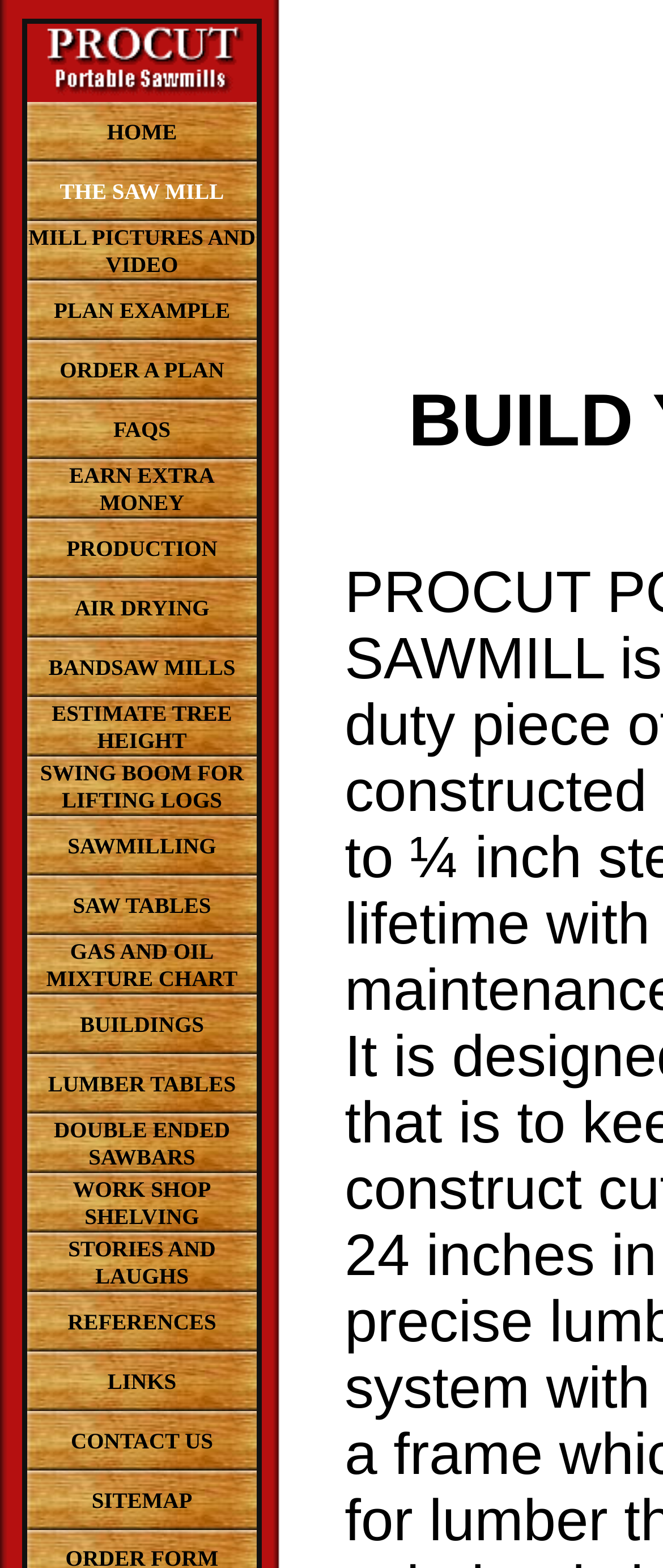Please provide the bounding box coordinates for the element that needs to be clicked to perform the following instruction: "Check out SAWMILLING". The coordinates should be given as four float numbers between 0 and 1, i.e., [left, top, right, bottom].

[0.102, 0.531, 0.326, 0.547]